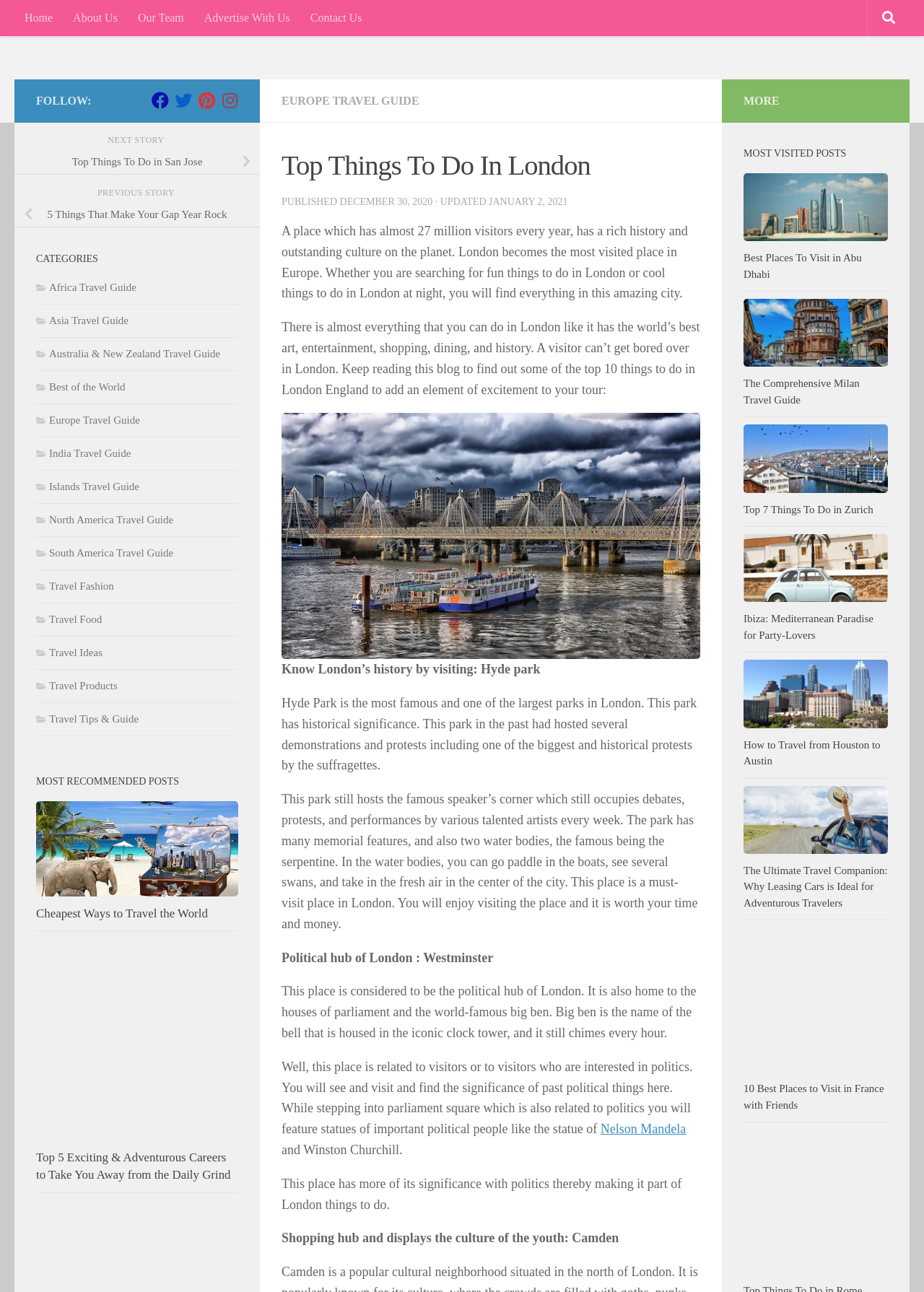What is the name of the square mentioned in the article?
Answer the question based on the image using a single word or a brief phrase.

Parliament Square